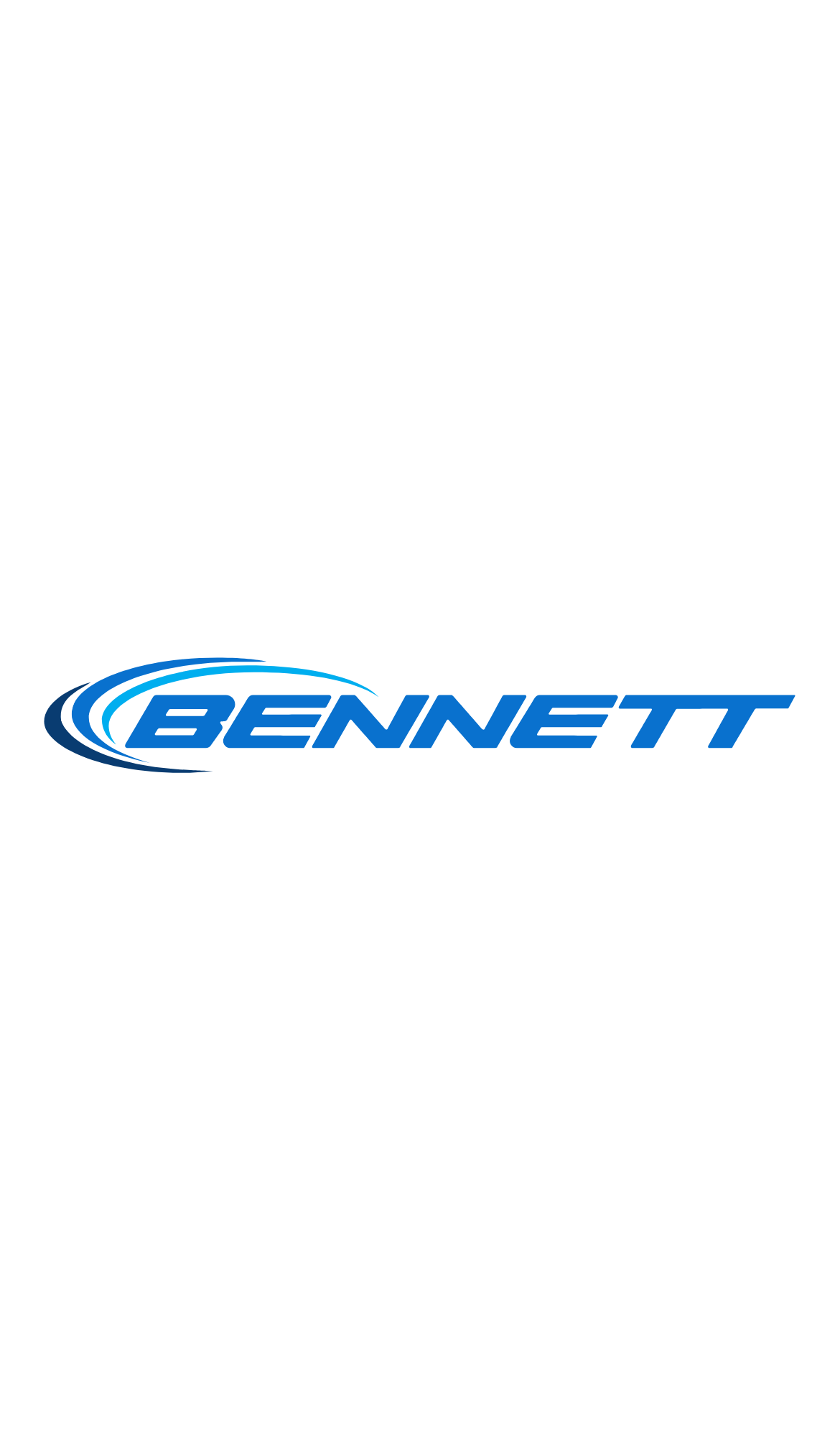Can you determine the bounding box coordinates of the area that needs to be clicked to fulfill the following instruction: "Click the home page link"?

[0.041, 0.02, 0.423, 0.074]